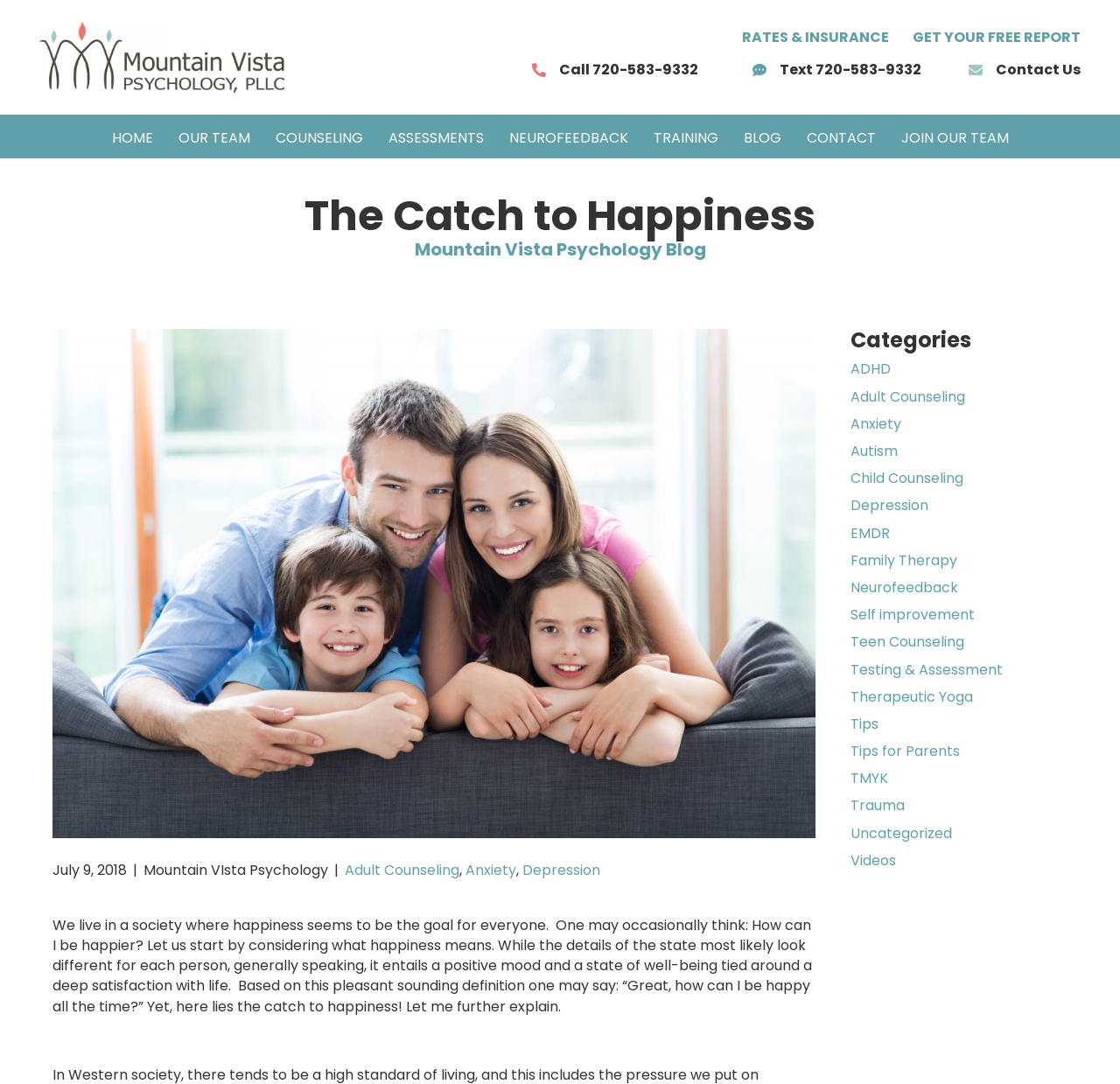Create a detailed summary of the webpage's content and design.

This webpage is about Mountain Vista Psychology, a psychology practice that offers counseling, assessments, and neurofeedback services. At the top left corner, there is a logo of Mountain Vista Psychology, which is a link. Next to the logo, there are three links: "RATES & INSURANCE", "GET YOUR FREE REPORT", and a blank space. Below the logo, there is a navigation menu with links to different sections of the website, including "HOME", "OUR TEAM", "COUNSELING", "ASSESSMENTS", "NEUROFEEDBACK", "TRAINING", "BLOG", "CONTACT", and "JOIN OUR TEAM".

The main content of the webpage is an article titled "The Catch to Happiness". The article starts with a heading "The Catch to Happiness" and a subheading "Mountain Vista Psychology Blog". Below the headings, there is an image related to happiness. The article discusses the concept of happiness, its definition, and how to achieve it. The text is divided into paragraphs, and there are links to related topics, such as "Adult Counseling", "Anxiety", and "Depression", scattered throughout the article.

On the right side of the article, there is a section titled "Categories" with links to various topics, including "ADHD", "Adult Counseling", "Anxiety", "Autism", and many others. There are 23 links in total, organized in a vertical list.

At the top center of the webpage, there are three links: "Call 720-583-9332", "Text 720-583-9332", and "Contact Us".